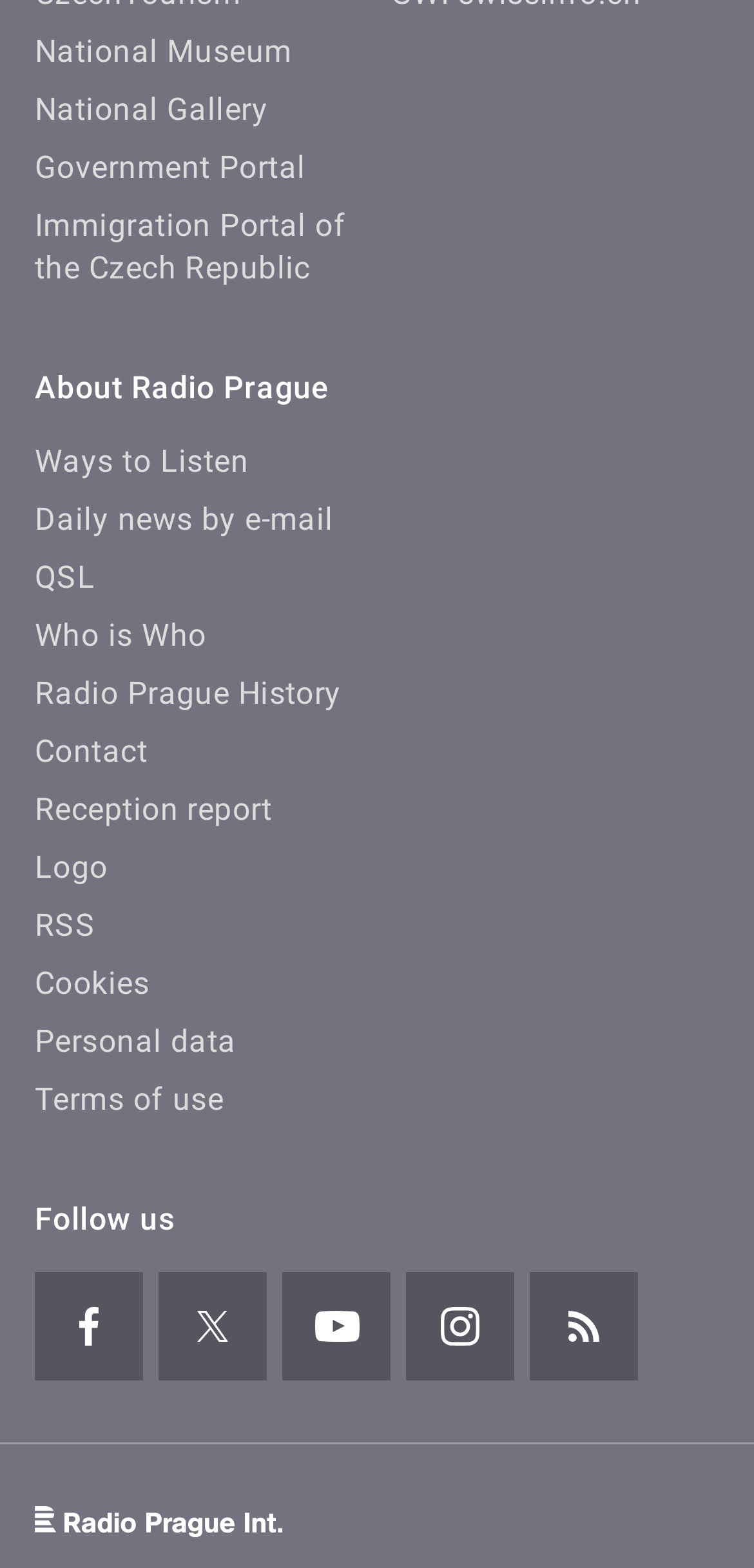Using the description: "Radio Prague International", determine the UI element's bounding box coordinates. Ensure the coordinates are in the format of four float numbers between 0 and 1, i.e., [left, top, right, bottom].

[0.046, 0.956, 0.374, 0.986]